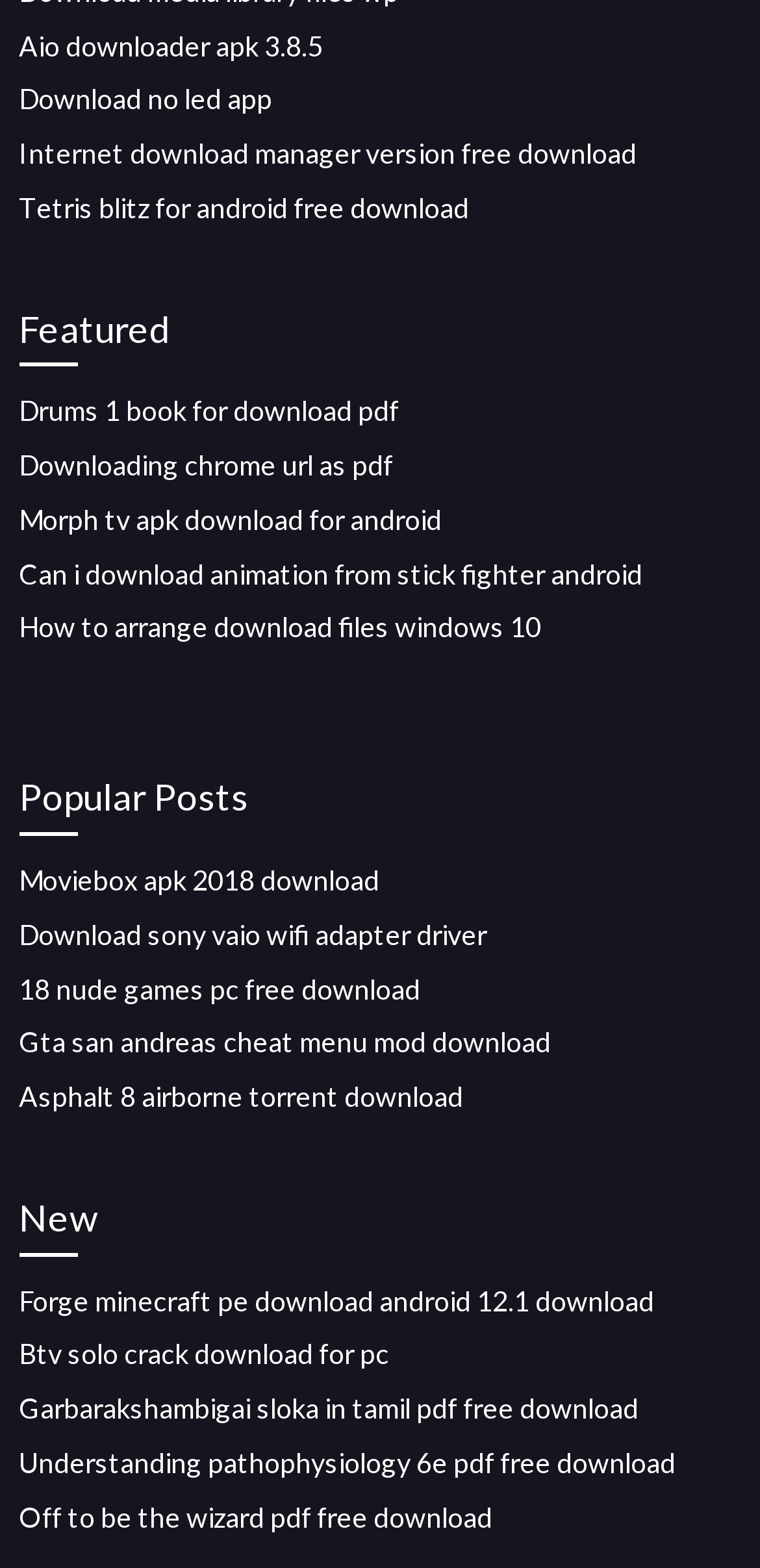Provide a short, one-word or phrase answer to the question below:
How many headings are on this webpage?

3